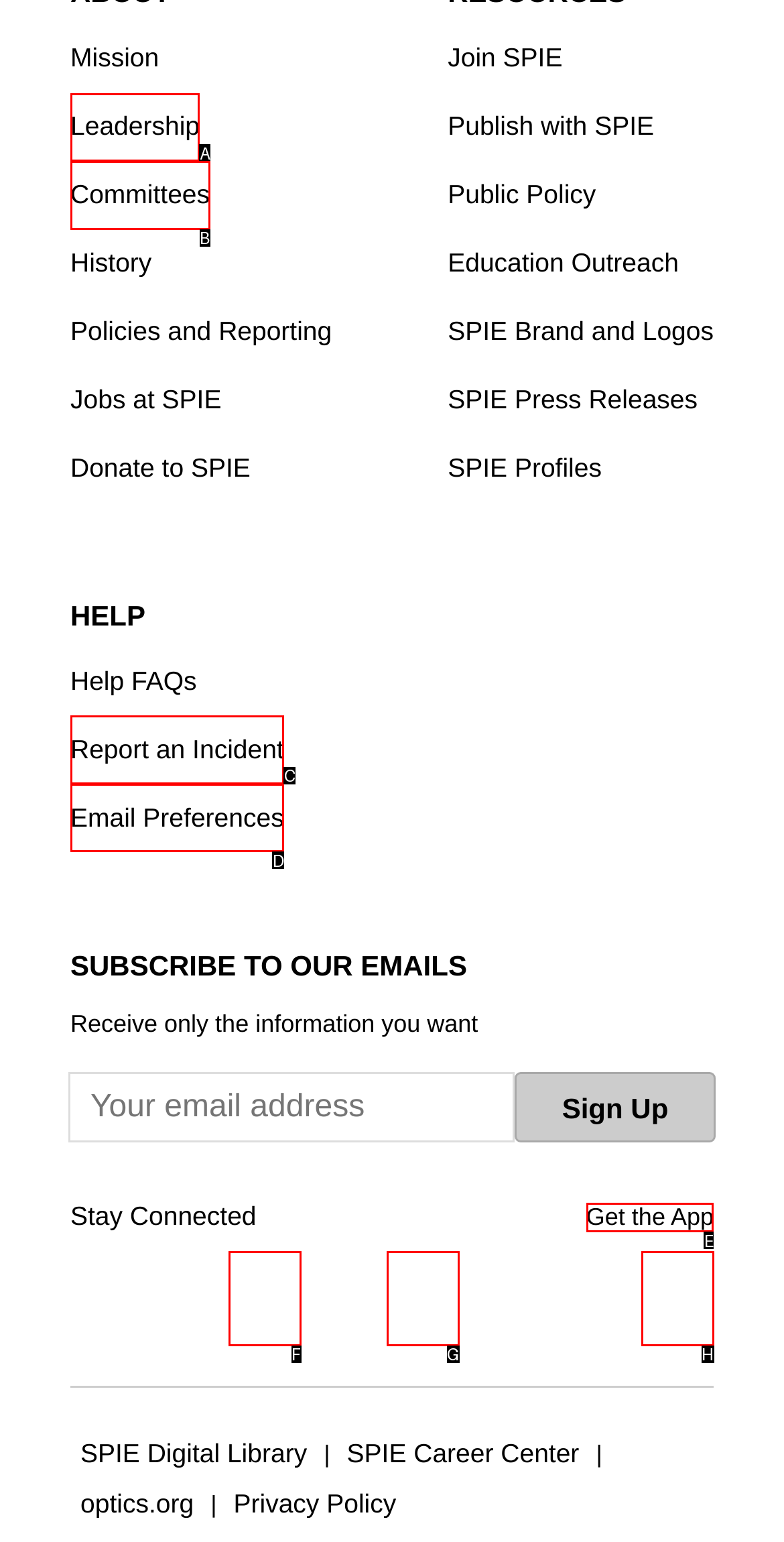Select the appropriate HTML element that needs to be clicked to execute the following task: Get the App. Respond with the letter of the option.

E